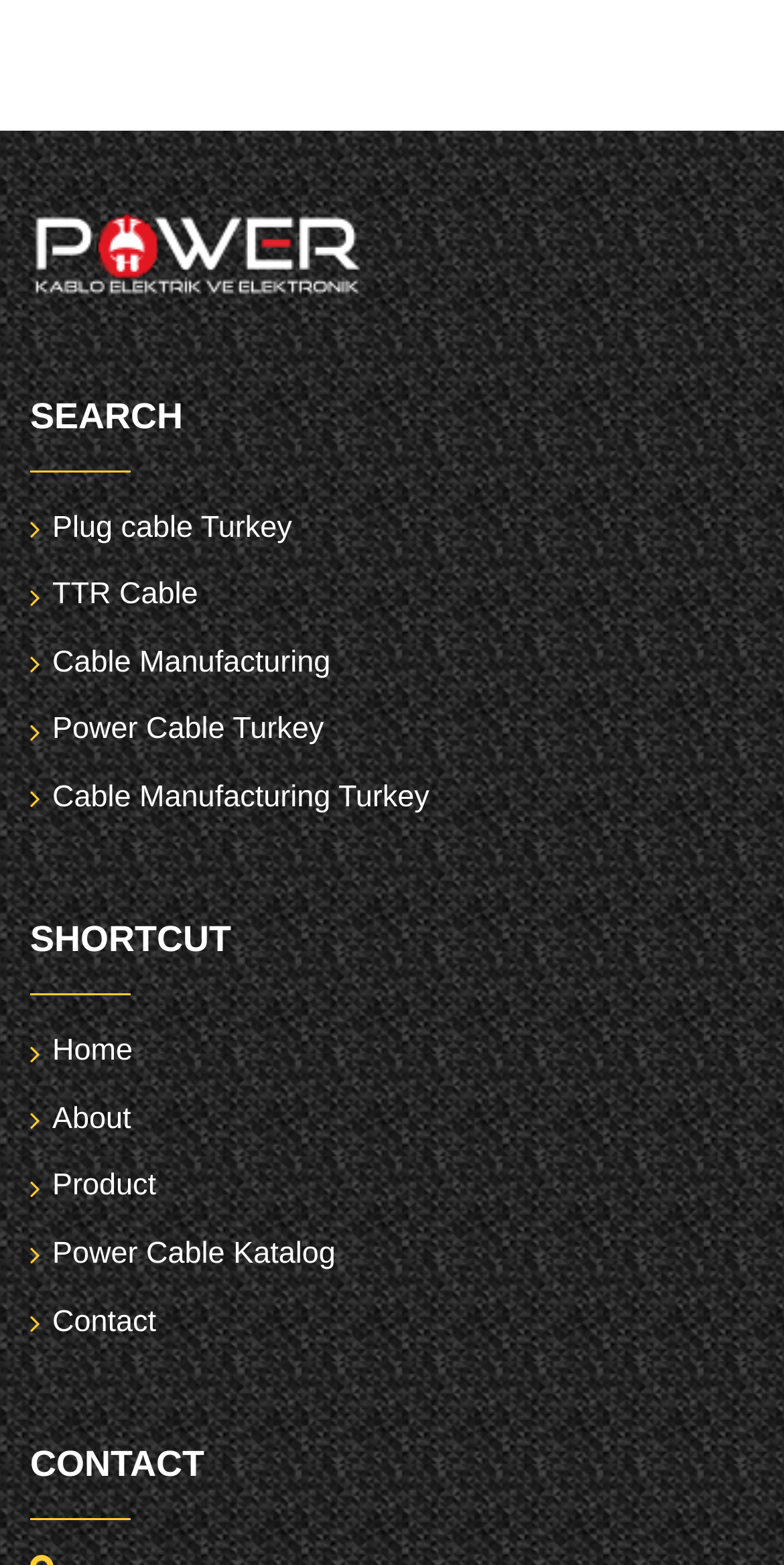Please determine the bounding box coordinates, formatted as (top-left x, top-left y, bottom-right x, bottom-right y), with all values as floating point numbers between 0 and 1. Identify the bounding box of the region described as: Contact

[0.067, 0.833, 0.199, 0.855]